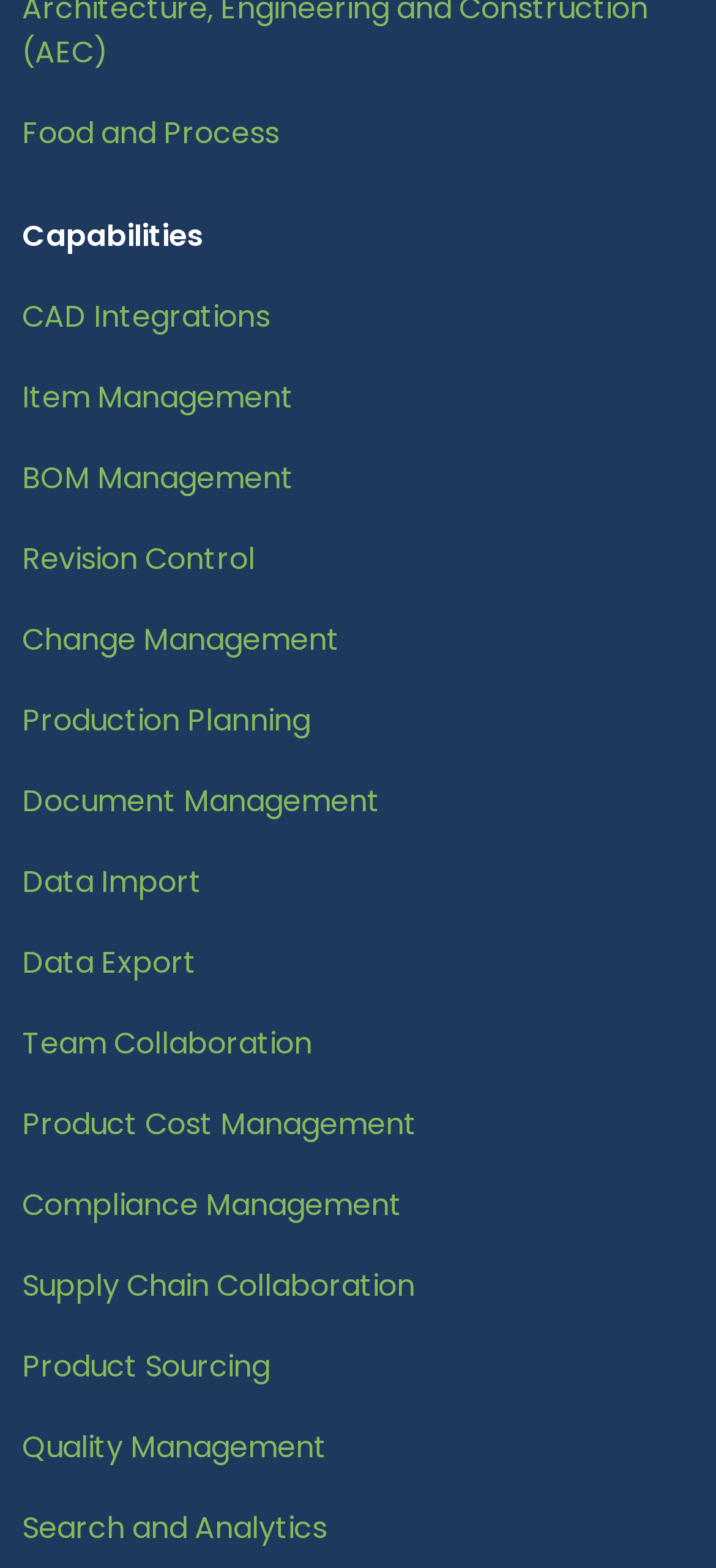Please identify the bounding box coordinates of the element that needs to be clicked to execute the following command: "Check out Team Collaboration". Provide the bounding box using four float numbers between 0 and 1, formatted as [left, top, right, bottom].

[0.031, 0.652, 0.436, 0.679]